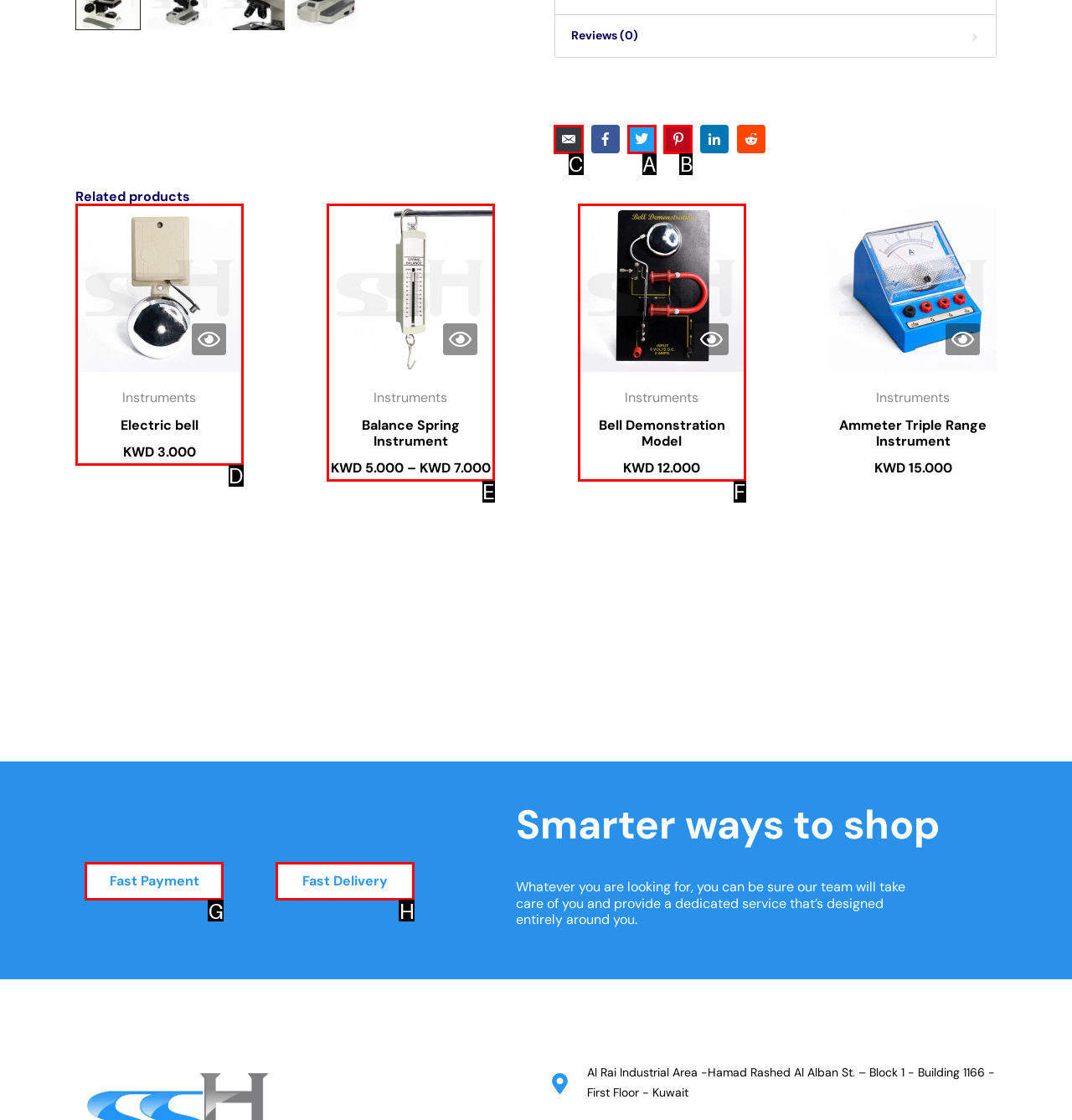Identify the letter of the option to click in order to Share on Email. Answer with the letter directly.

C